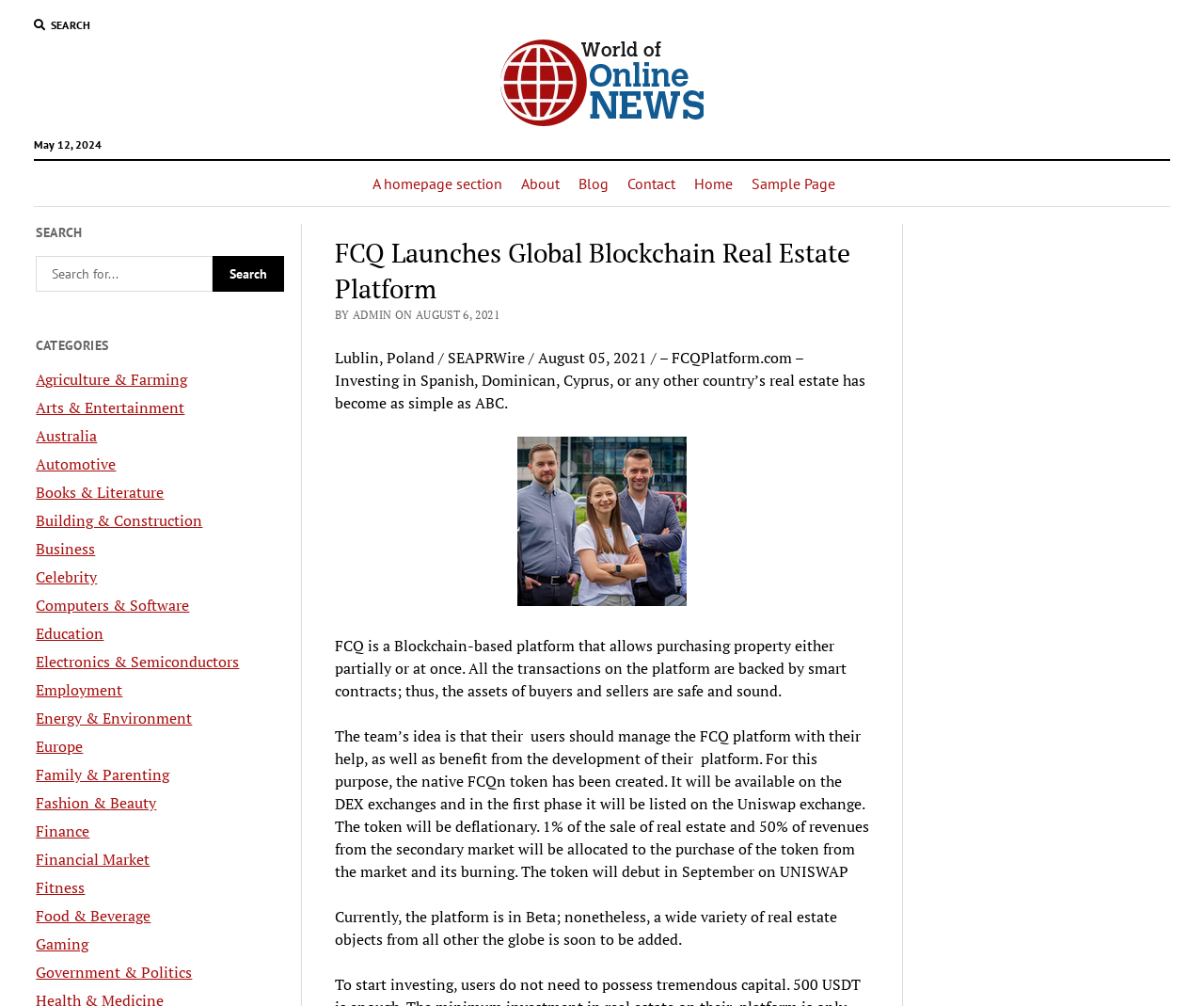Bounding box coordinates must be specified in the format (top-left x, top-left y, bottom-right x, bottom-right y). All values should be floating point numbers between 0 and 1. What are the bounding box coordinates of the UI element described as: alt="World of Online News"

[0.416, 0.088, 0.584, 0.136]